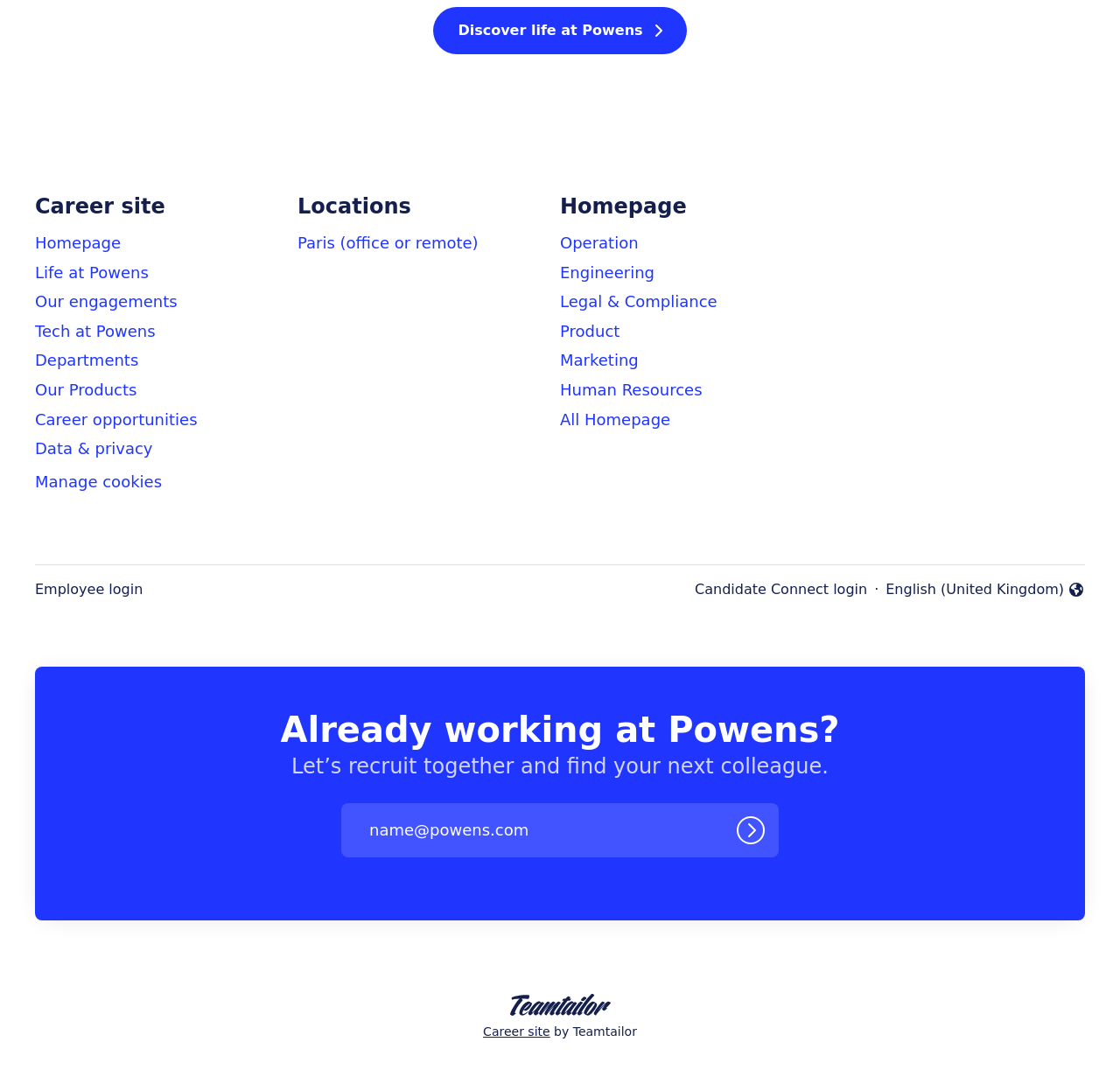How many buttons are there on the webpage?
Based on the image, provide your answer in one word or phrase.

3